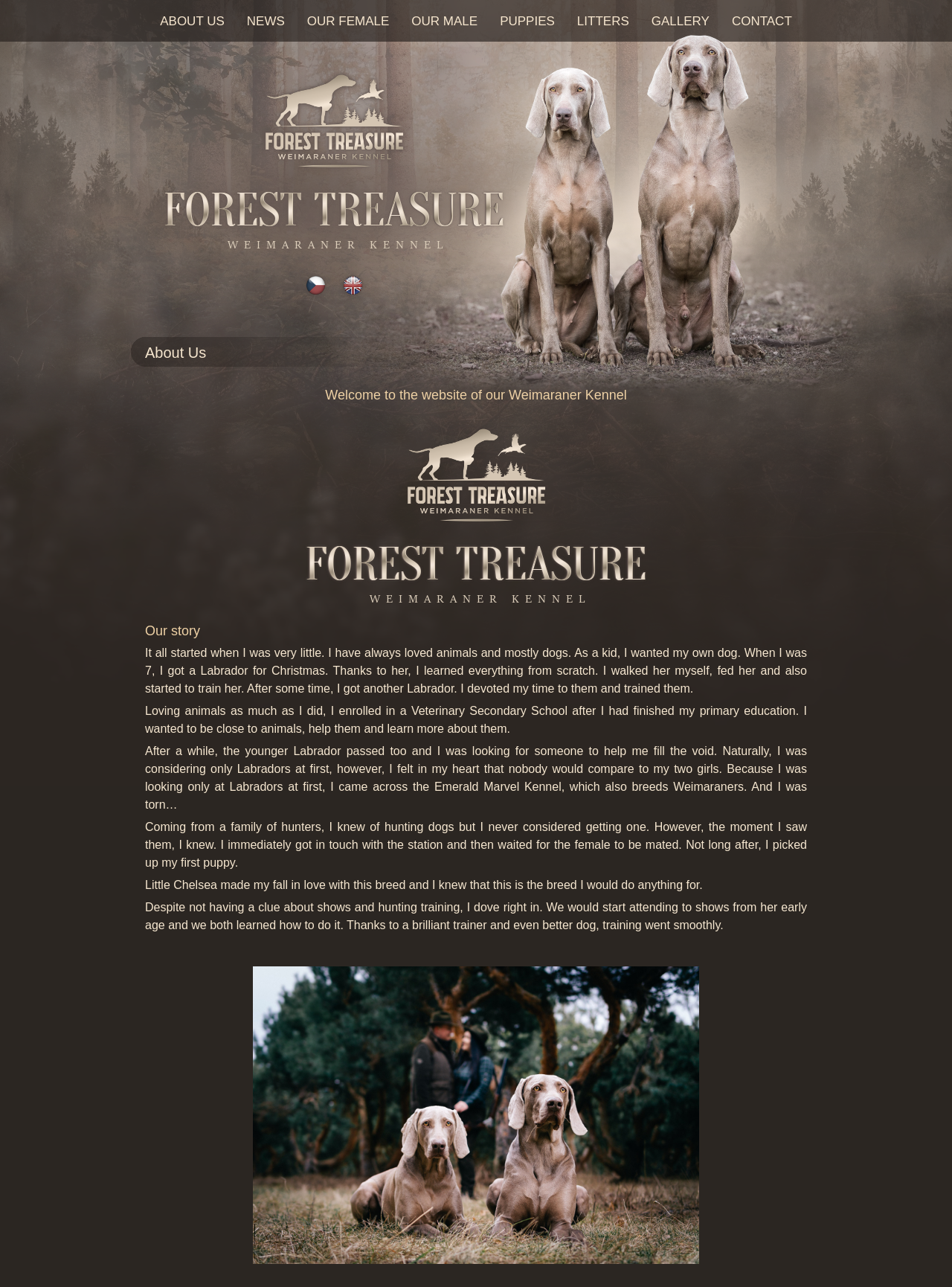Please provide a comprehensive response to the question below by analyzing the image: 
What breed of dog is mentioned?

The breed of dog mentioned is Weimaraner, which can be inferred from the text 'Welcome to the website of our Weimaraner Kennel' and also from the context of the webpage.